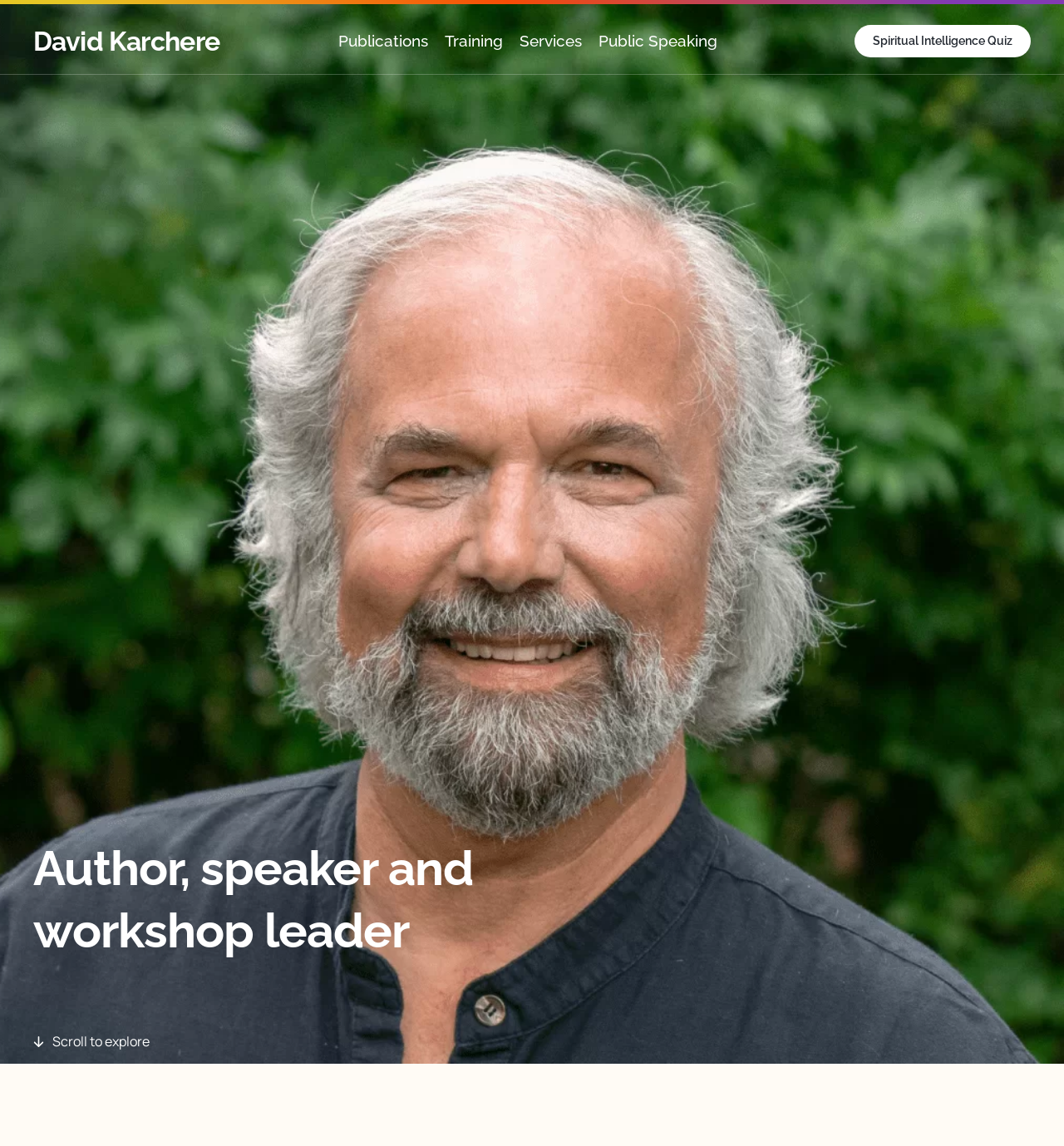Extract the bounding box coordinates of the UI element described by: "Training". The coordinates should include four float numbers ranging from 0 to 1, e.g., [left, top, right, bottom].

[0.418, 0.026, 0.473, 0.046]